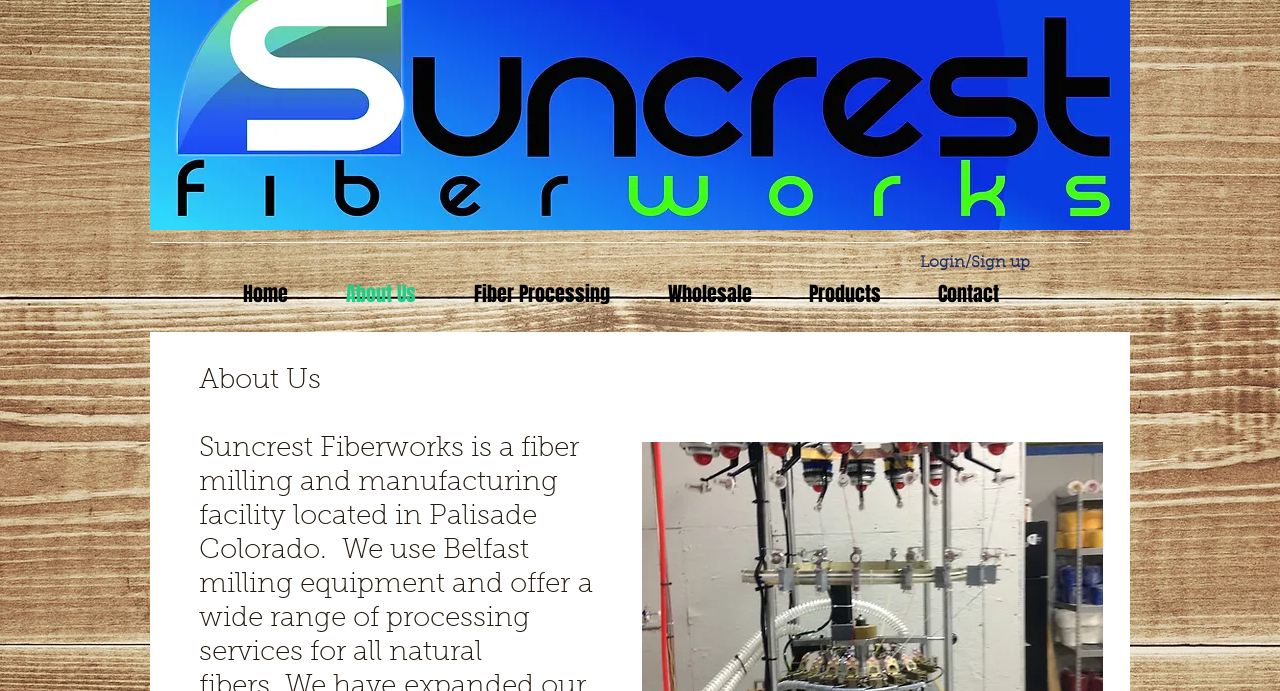Please provide a comprehensive answer to the question based on the screenshot: What is the position of the 'Contact' link in the navigation?

By examining the navigation section, I found that the 'Contact' link is located at the end of the navigation bar, making it the last link in the sequence.